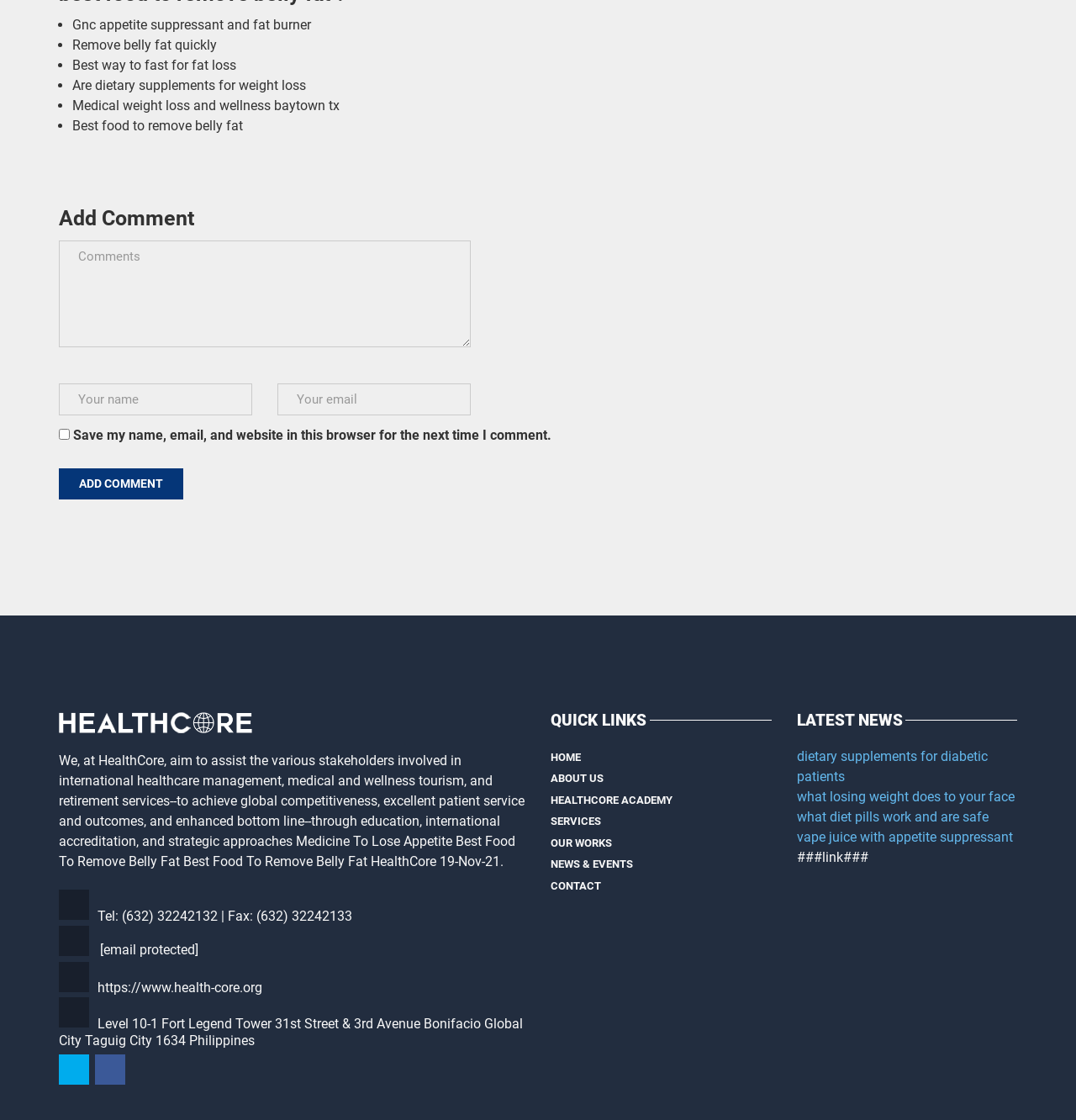Highlight the bounding box coordinates of the element that should be clicked to carry out the following instruction: "Visit the 'HOME' page". The coordinates must be given as four float numbers ranging from 0 to 1, i.e., [left, top, right, bottom].

[0.512, 0.667, 0.54, 0.686]